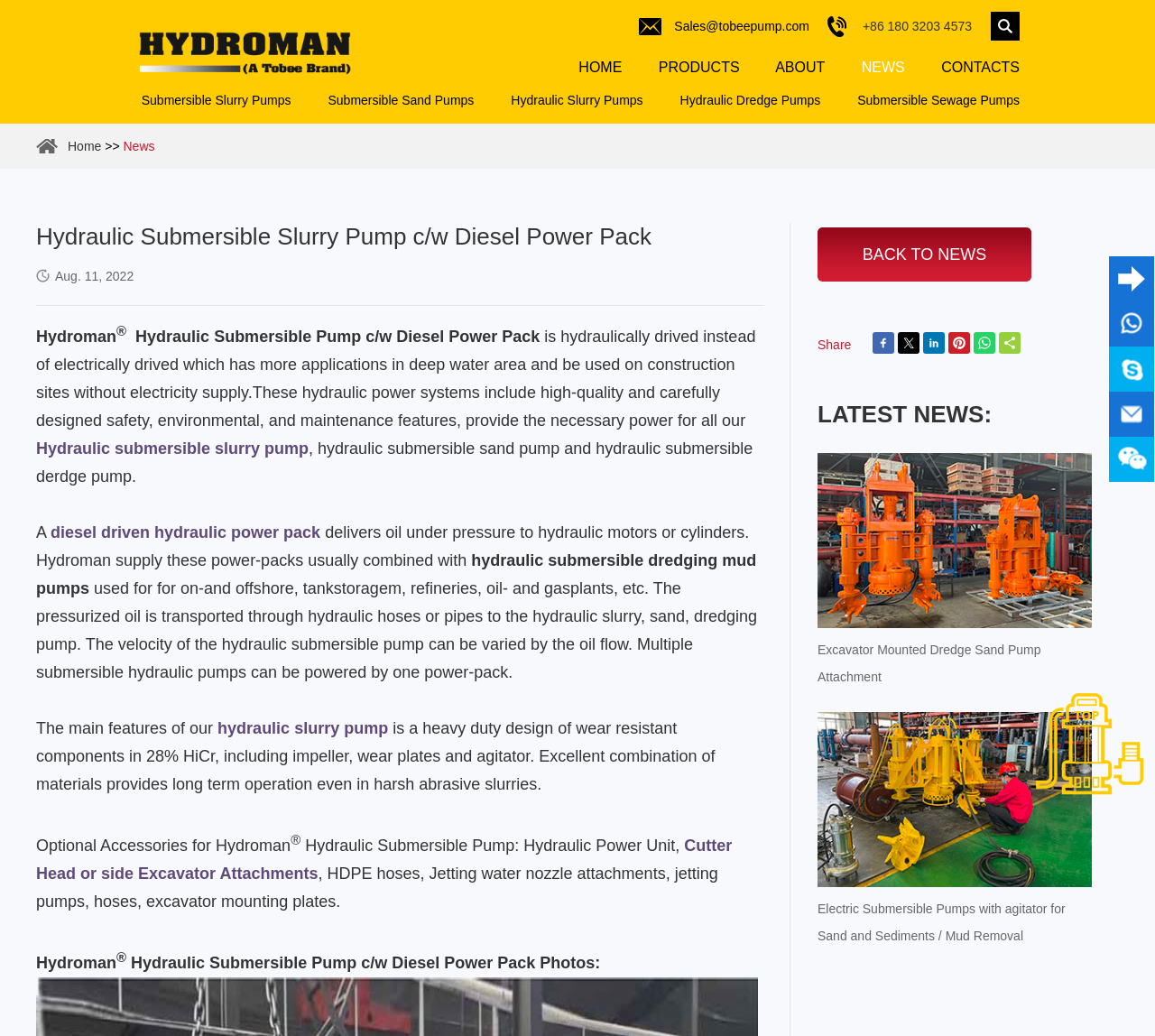Please determine the bounding box coordinates of the area that needs to be clicked to complete this task: 'learn what is CR'. The coordinates must be four float numbers between 0 and 1, formatted as [left, top, right, bottom].

None